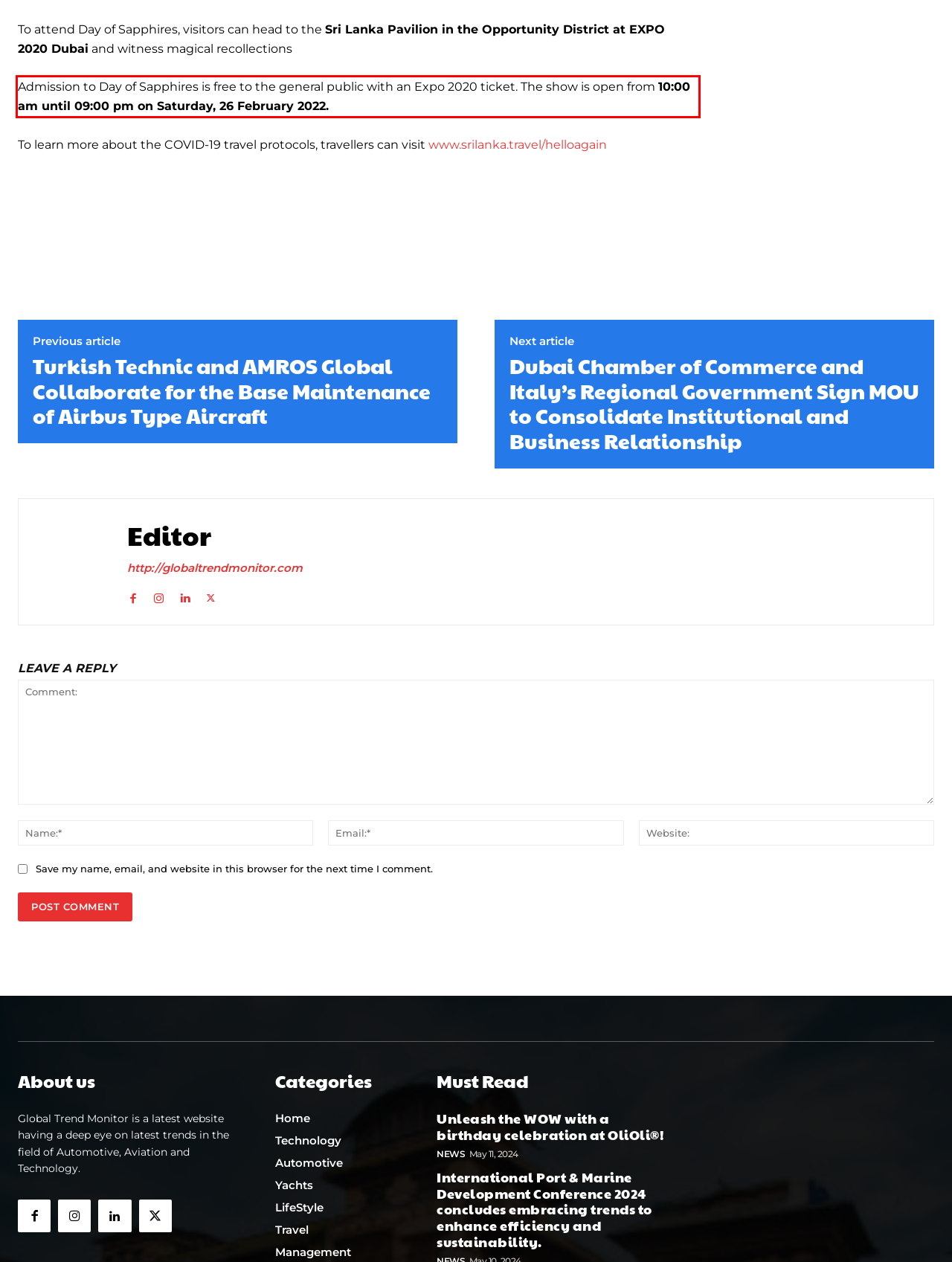Please perform OCR on the text content within the red bounding box that is highlighted in the provided webpage screenshot.

Admission to Day of Sapphires is free to the general public with an Expo 2020 ticket. The show is open from 10:00 am until 09:00 pm on Saturday, 26 February 2022.